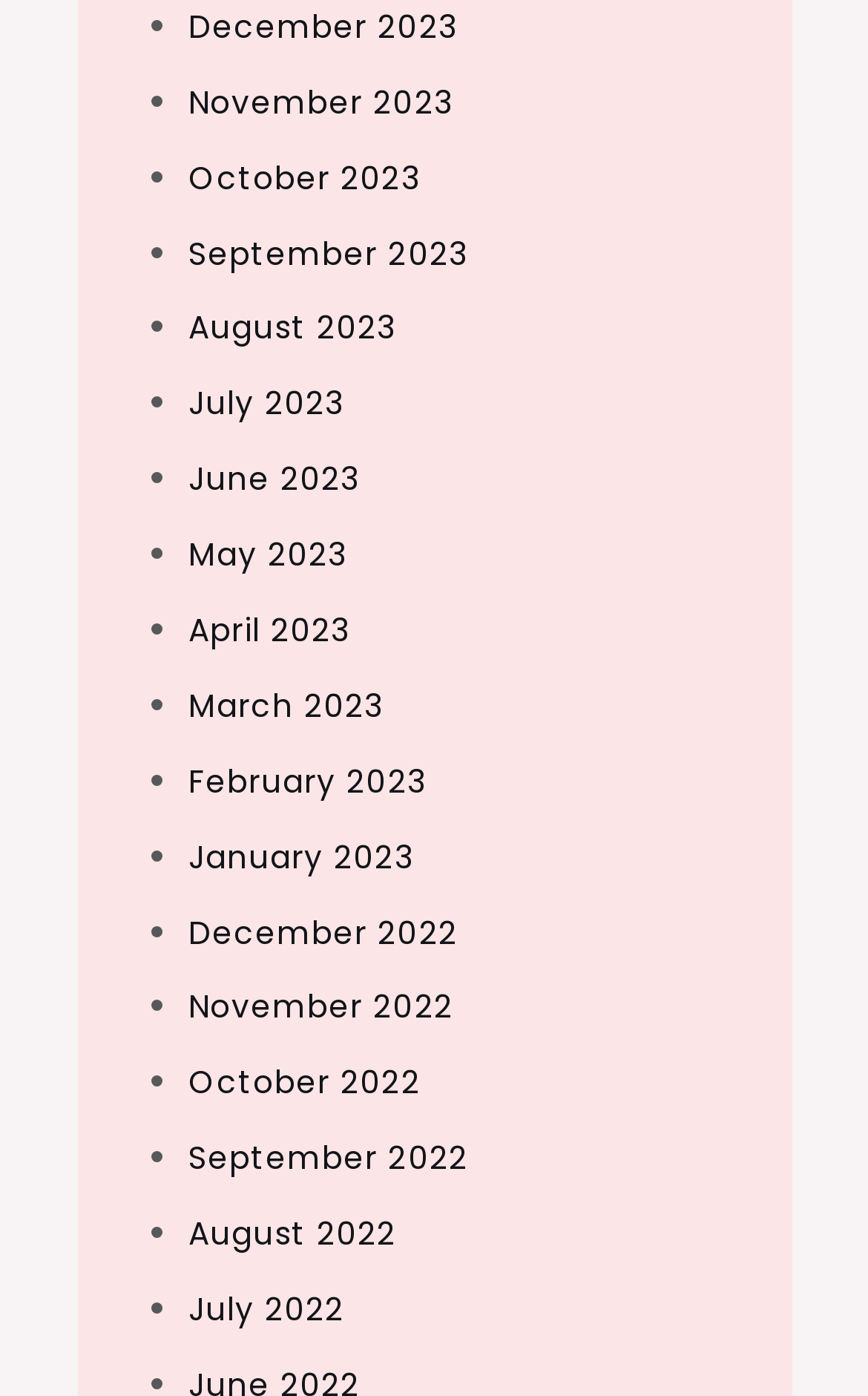Please give a succinct answer to the question in one word or phrase:
What is the earliest month listed?

January 2022